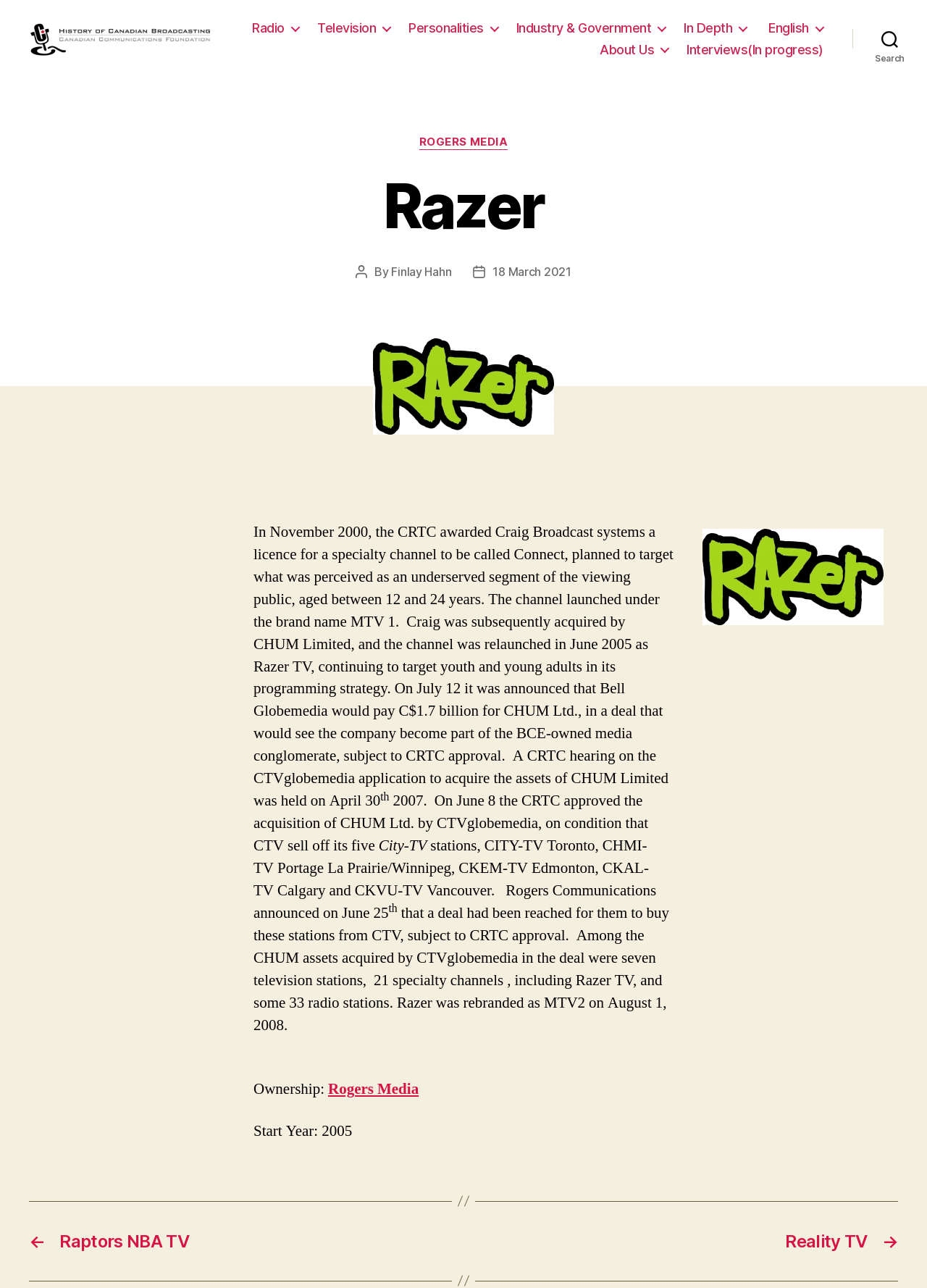Give a concise answer using one word or a phrase to the following question:
Who acquired CHUM Ltd. in 2007?

CTVglobemedia